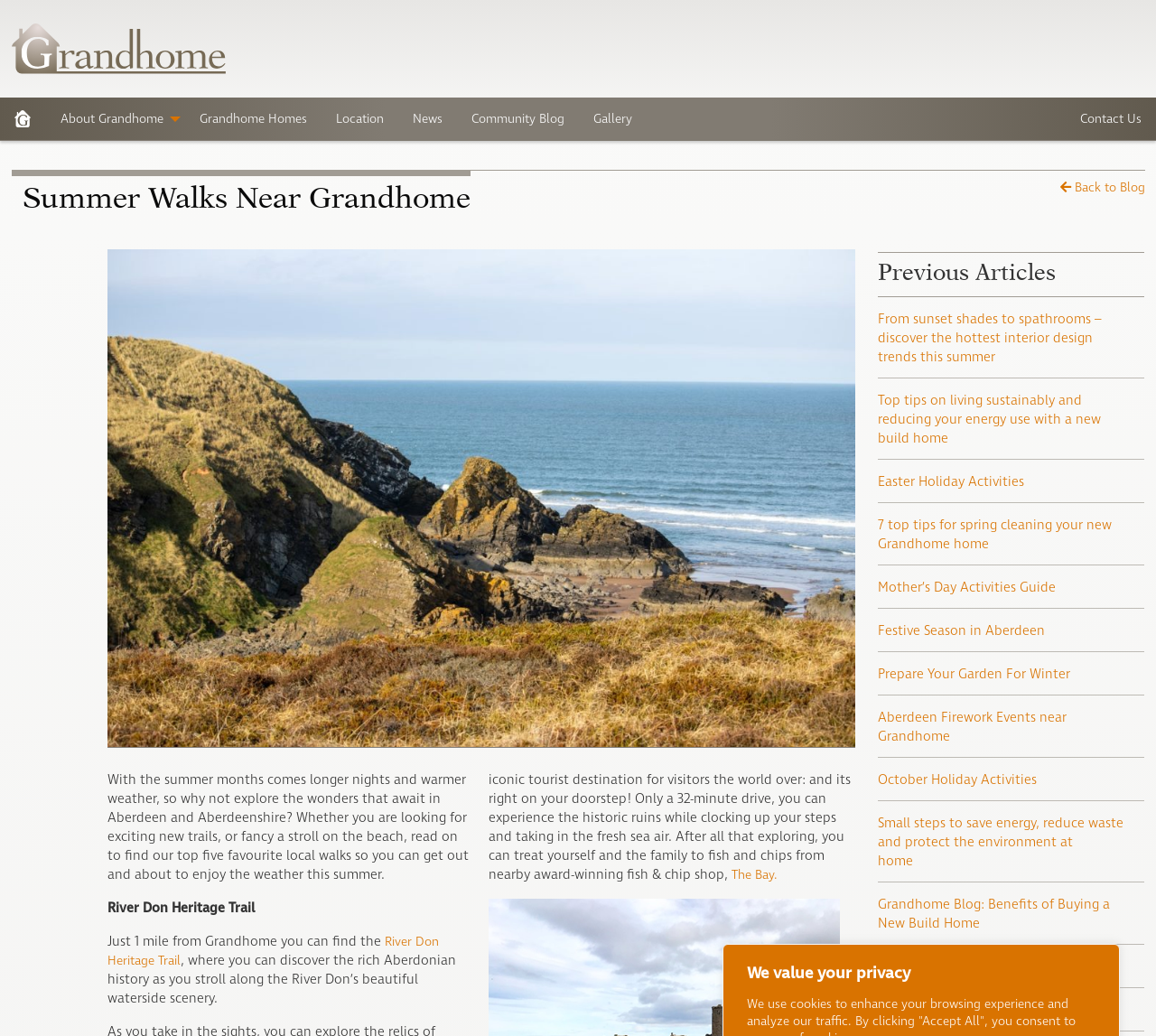Calculate the bounding box coordinates for the UI element based on the following description: "Contact Us". Ensure the coordinates are four float numbers between 0 and 1, i.e., [left, top, right, bottom].

[0.922, 0.094, 1.0, 0.135]